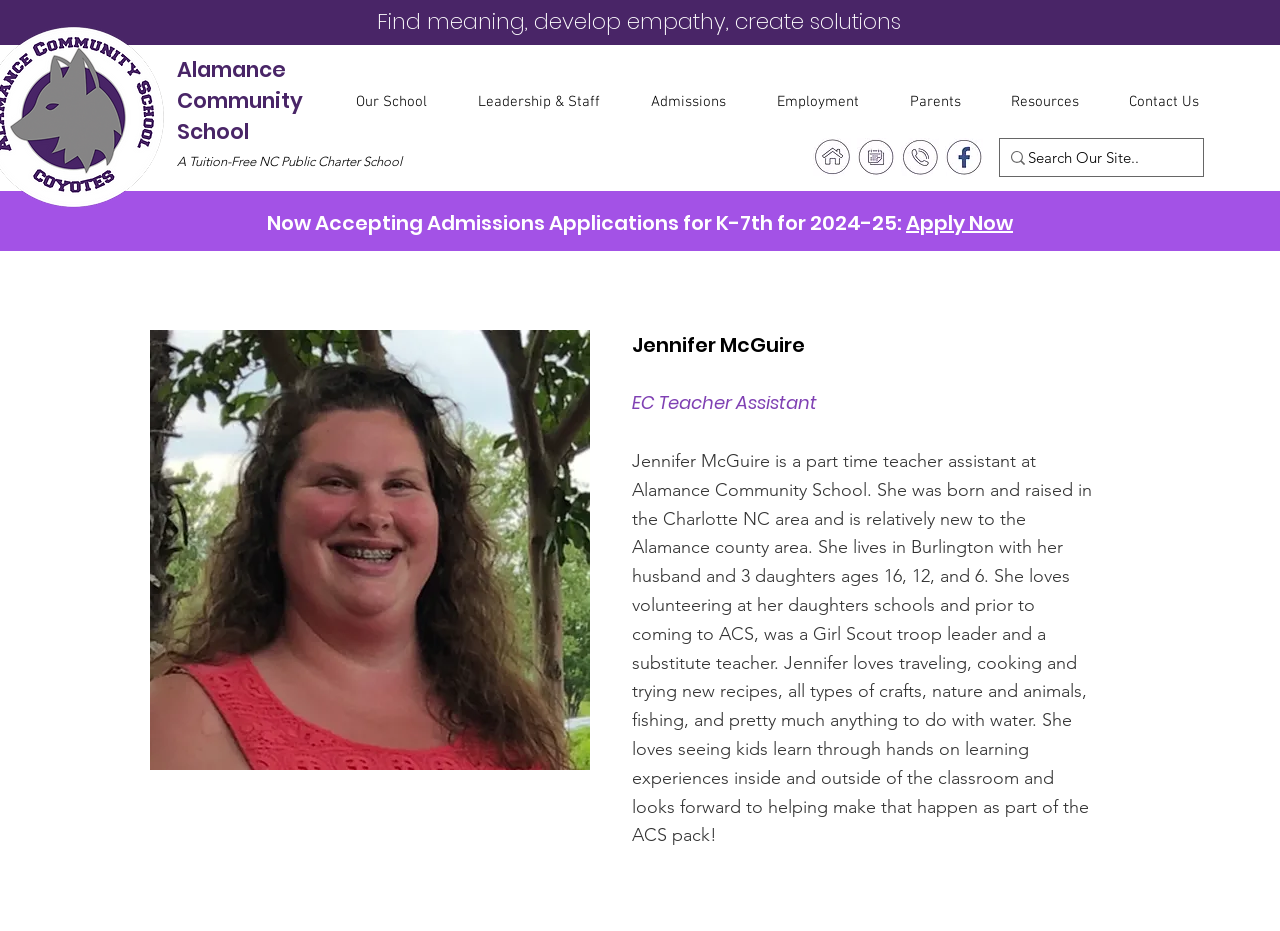Describe all the significant parts and information present on the webpage.

The webpage is about Jennifer McGuire, a teacher assistant at Alamance Community School (ACS). At the top of the page, there is a heading that reads "Alamance Community School" and a navigation menu with several options, including "Our School", "Leadership & Staff", "Admissions", "Employment", "Parents", "Resources", and "Contact Us". 

Below the navigation menu, there is a heading that reads "Find meaning, develop empathy, create solutions". Next to it, there is a static text that describes ACS as a tuition-free NC public charter school. 

On the right side of the page, there are several icons, including a home page icon, a school calendar icon, a contact us icon, a Facebook icon, and a search icon. Each icon has a corresponding link and image.

Further down the page, there is a heading that announces the acceptance of admissions applications for K-7th grade for the 2024-25 academic year, with a link to apply now. 

On the left side of the page, there is a section dedicated to Jennifer McGuire, featuring her image, name, and job title as an EC teacher assistant. Below her image, there is a brief bio that describes her background, interests, and experience. The bio mentions that she loves volunteering, traveling, cooking, and trying new recipes, and is passionate about hands-on learning experiences for kids.